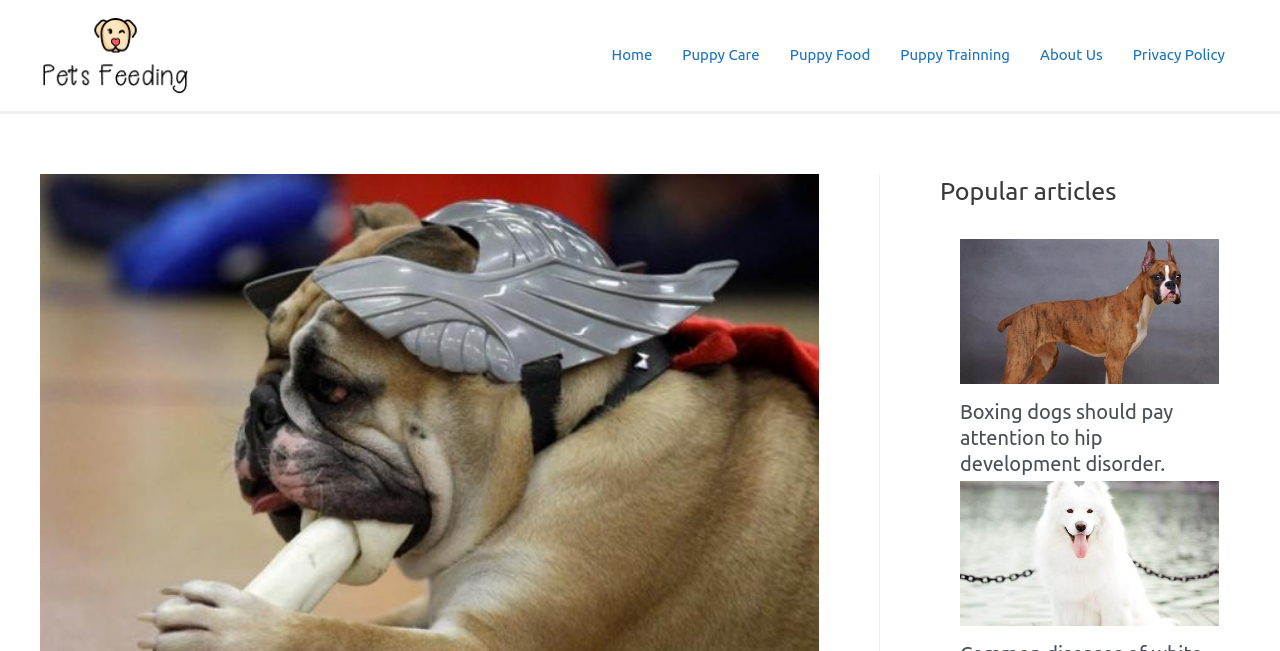Please give the bounding box coordinates of the area that should be clicked to fulfill the following instruction: "Click on the Pets Feeding logo". The coordinates should be in the format of four float numbers from 0 to 1, i.e., [left, top, right, bottom].

[0.031, 0.023, 0.148, 0.147]